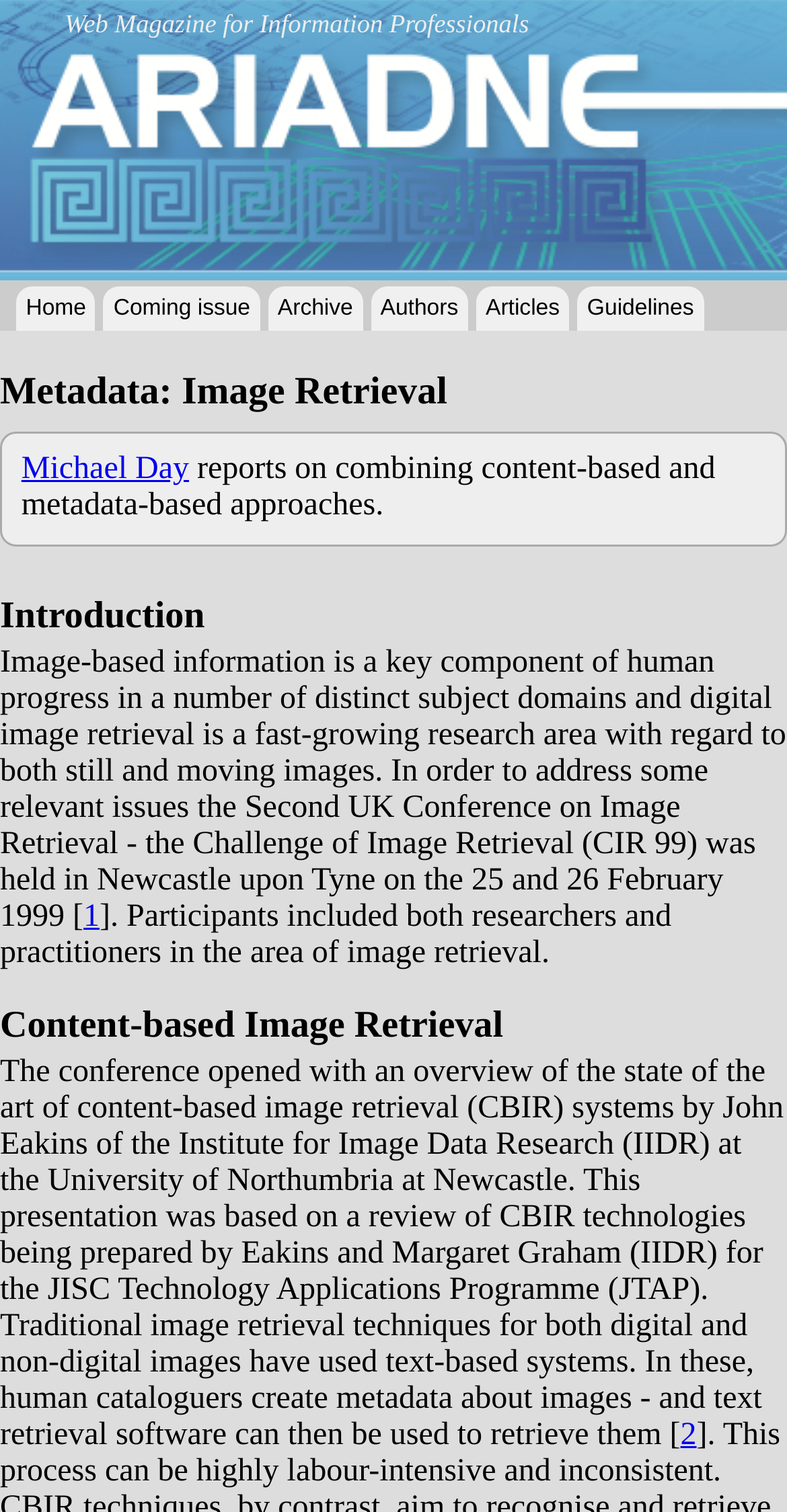Locate the bounding box coordinates of the element I should click to achieve the following instruction: "go to home page".

[0.0, 0.0, 1.0, 0.185]